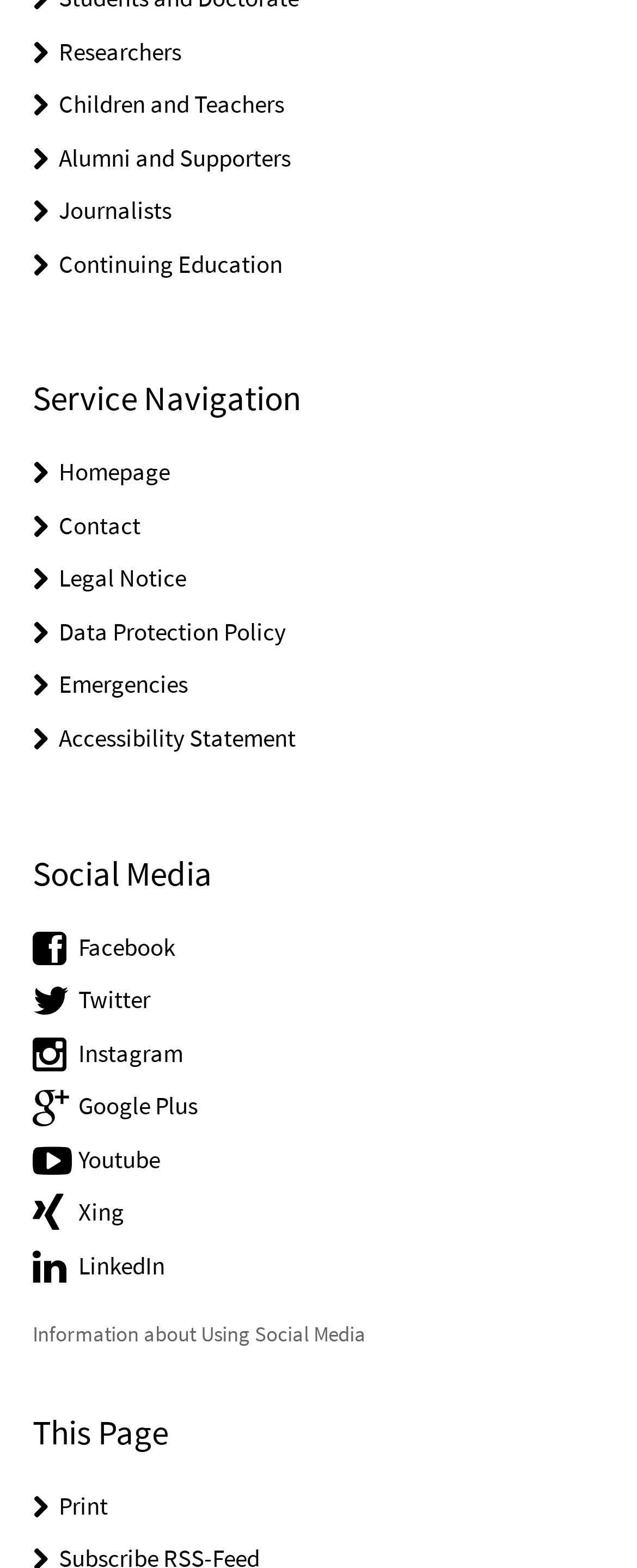Identify the coordinates of the bounding box for the element that must be clicked to accomplish the instruction: "Print this page".

[0.092, 0.95, 0.169, 0.97]